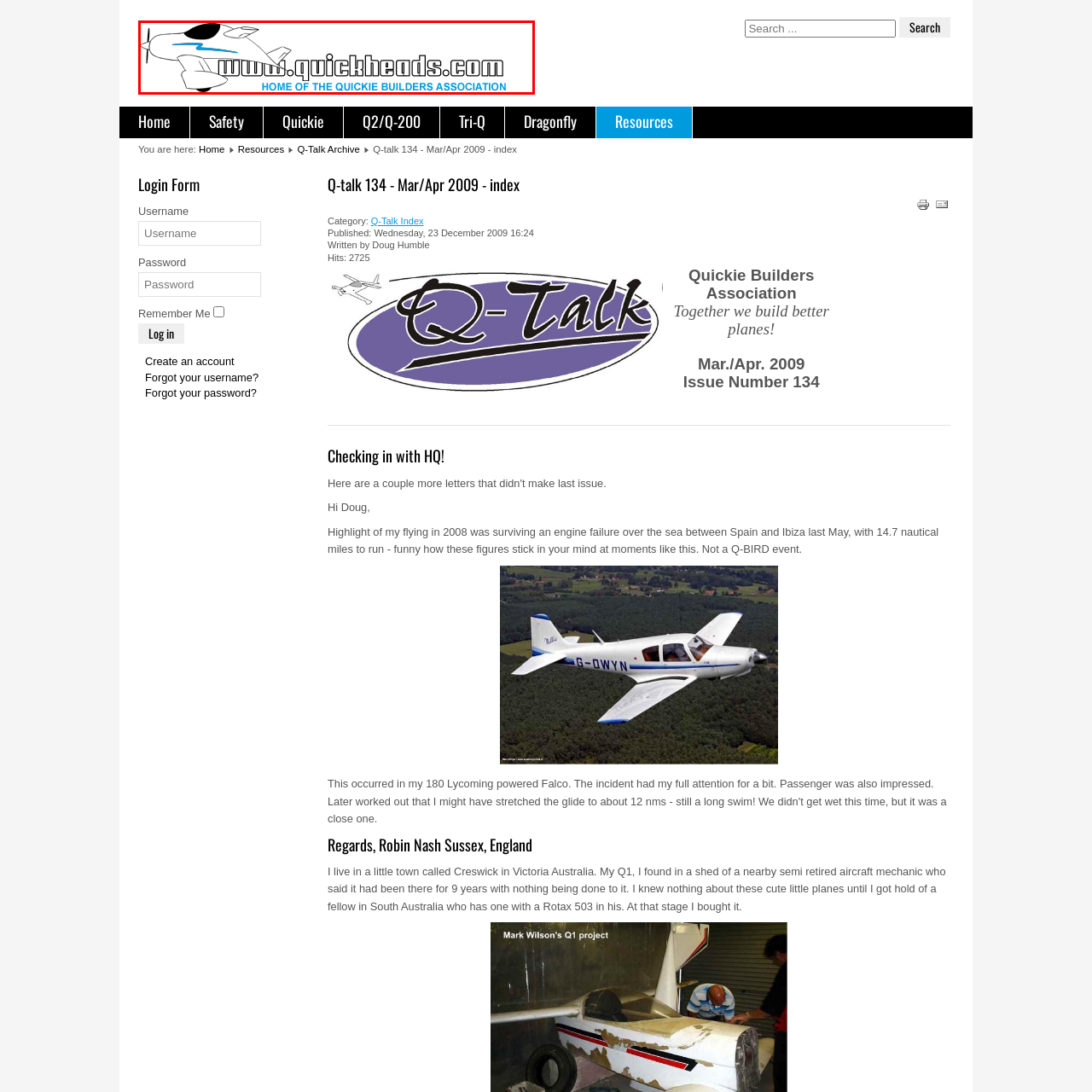What type of community is represented by the website?
Review the image encased within the red bounding box and supply a detailed answer according to the visual information available.

The website represents the Quickie Builders Association, a community of enthusiasts interested in building and flying Quickie aircraft, as indicated by the tagline 'HOME OF THE QUICKIE BUILDERS ASSOCIATION'.